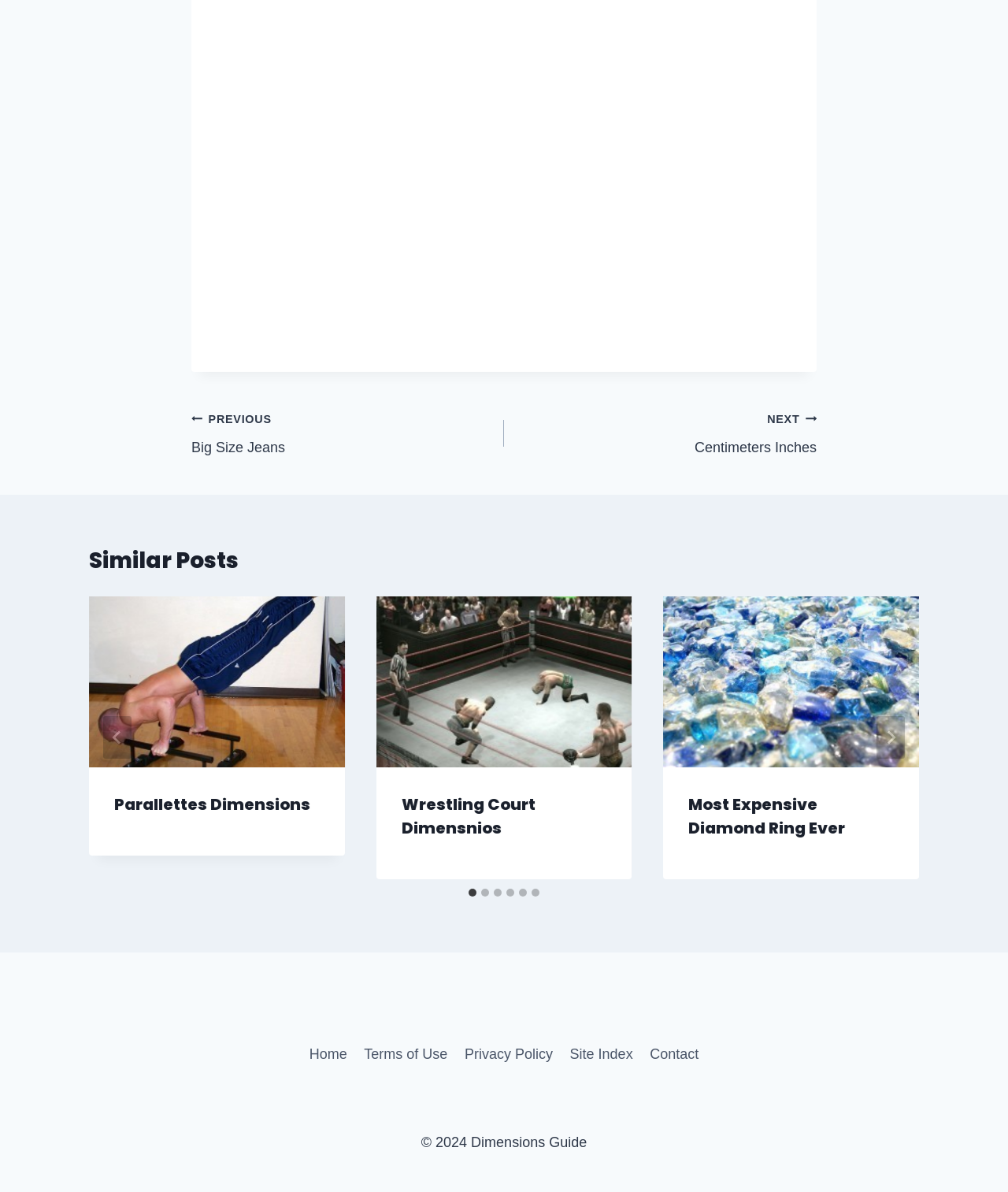Find the bounding box coordinates for the element that must be clicked to complete the instruction: "Click on the 'NEXT Centimeters Inches' link". The coordinates should be four float numbers between 0 and 1, indicated as [left, top, right, bottom].

[0.5, 0.341, 0.81, 0.386]